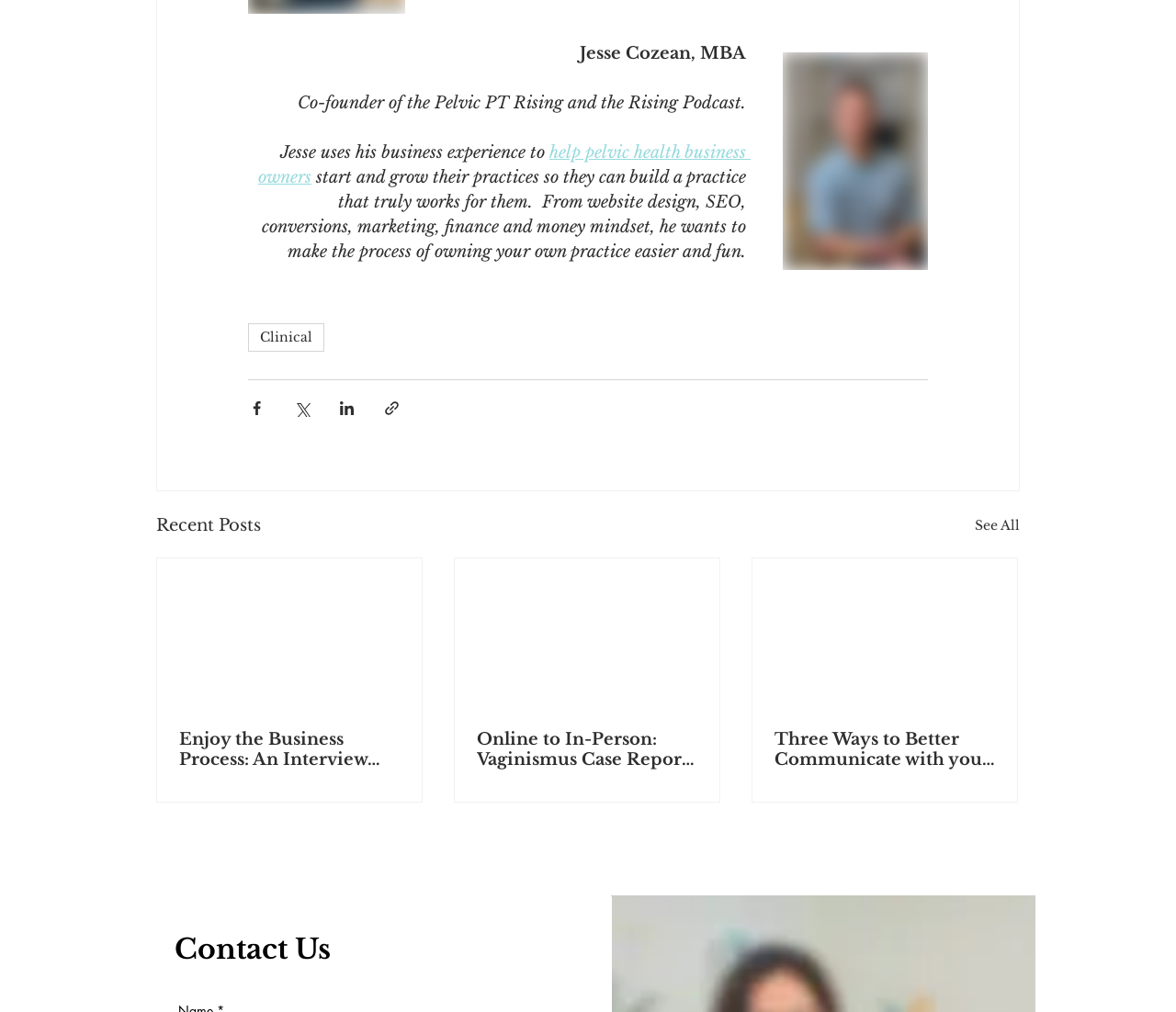With reference to the screenshot, provide a detailed response to the question below:
How many social media sharing options are available?

There are four social media sharing options available, namely 'Share via Facebook', 'Share via Twitter', 'Share via LinkedIn', and 'Share via link', each represented by a button element.